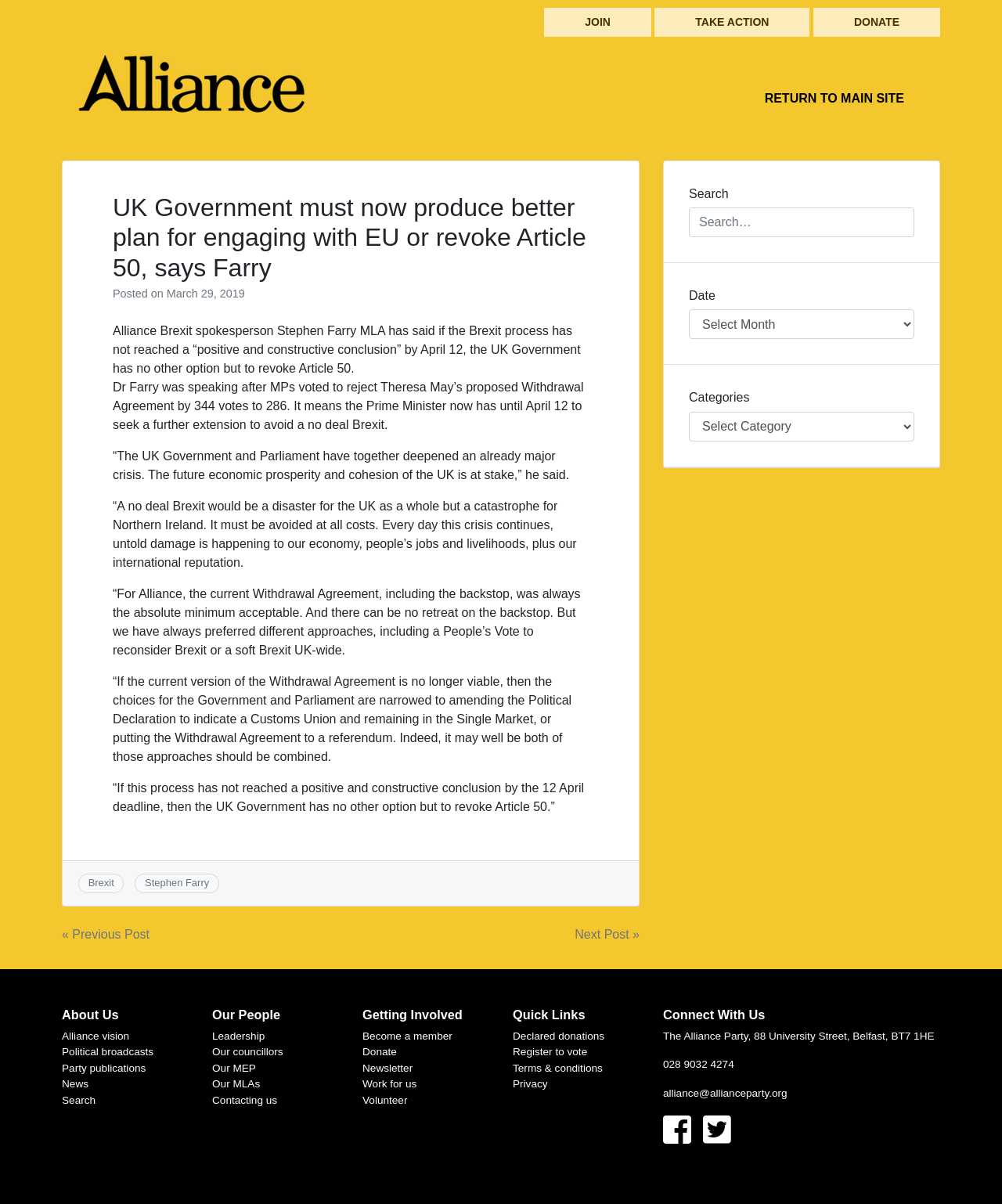Determine the bounding box of the UI component based on this description: "March 29, 2019May 16, 2019". The bounding box coordinates should be four float values between 0 and 1, i.e., [left, top, right, bottom].

[0.166, 0.239, 0.244, 0.249]